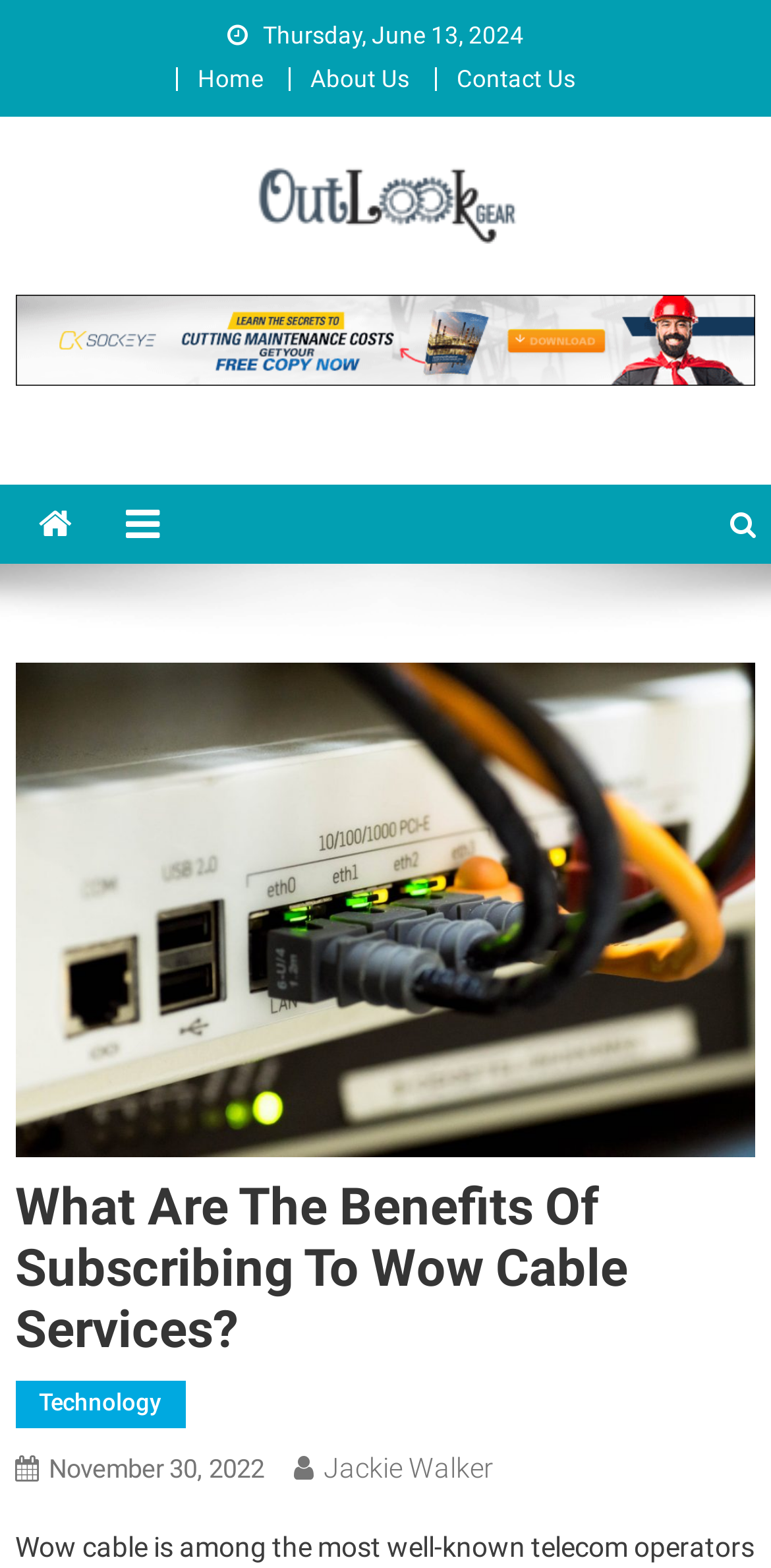Respond with a single word or phrase to the following question: What is the name of the author of the blog post?

Jackie Walker